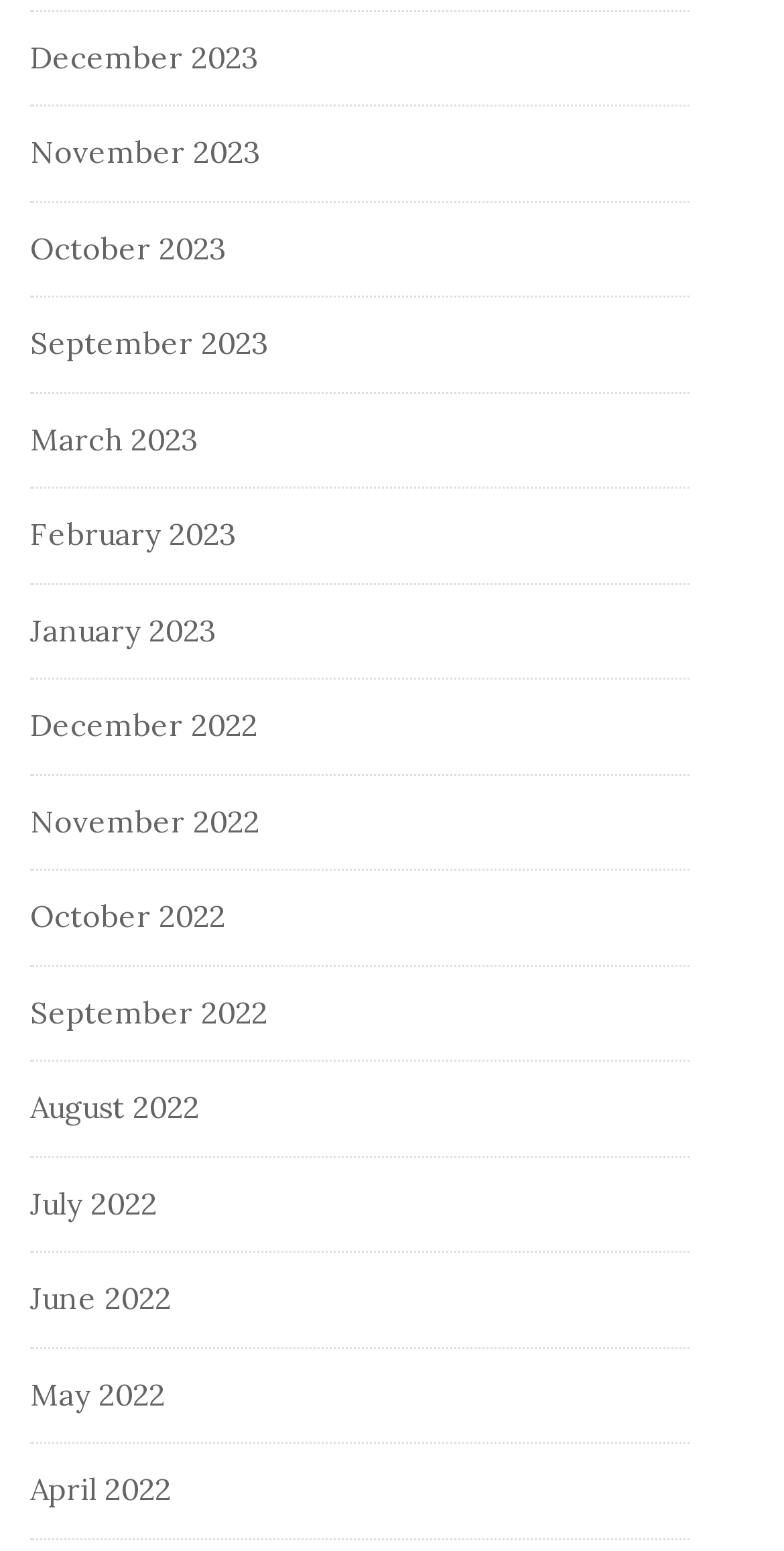Highlight the bounding box coordinates of the element that should be clicked to carry out the following instruction: "View January 2023". The coordinates must be given as four float numbers ranging from 0 to 1, i.e., [left, top, right, bottom].

[0.038, 0.393, 0.277, 0.418]